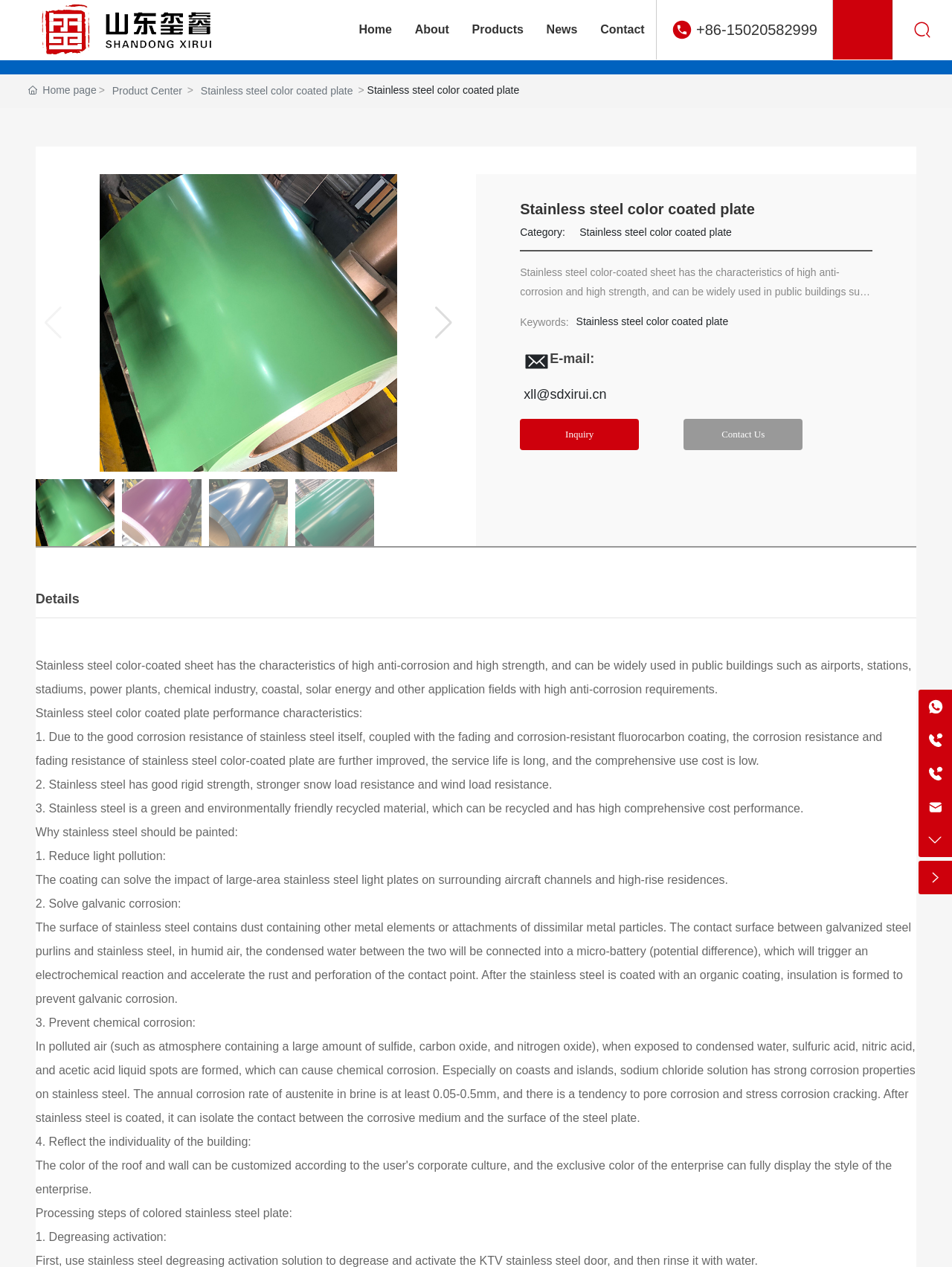Identify the bounding box coordinates for the UI element described by the following text: "+86-15020582999". Provide the coordinates as four float numbers between 0 and 1, in the format [left, top, right, bottom].

[0.731, 0.0, 0.859, 0.047]